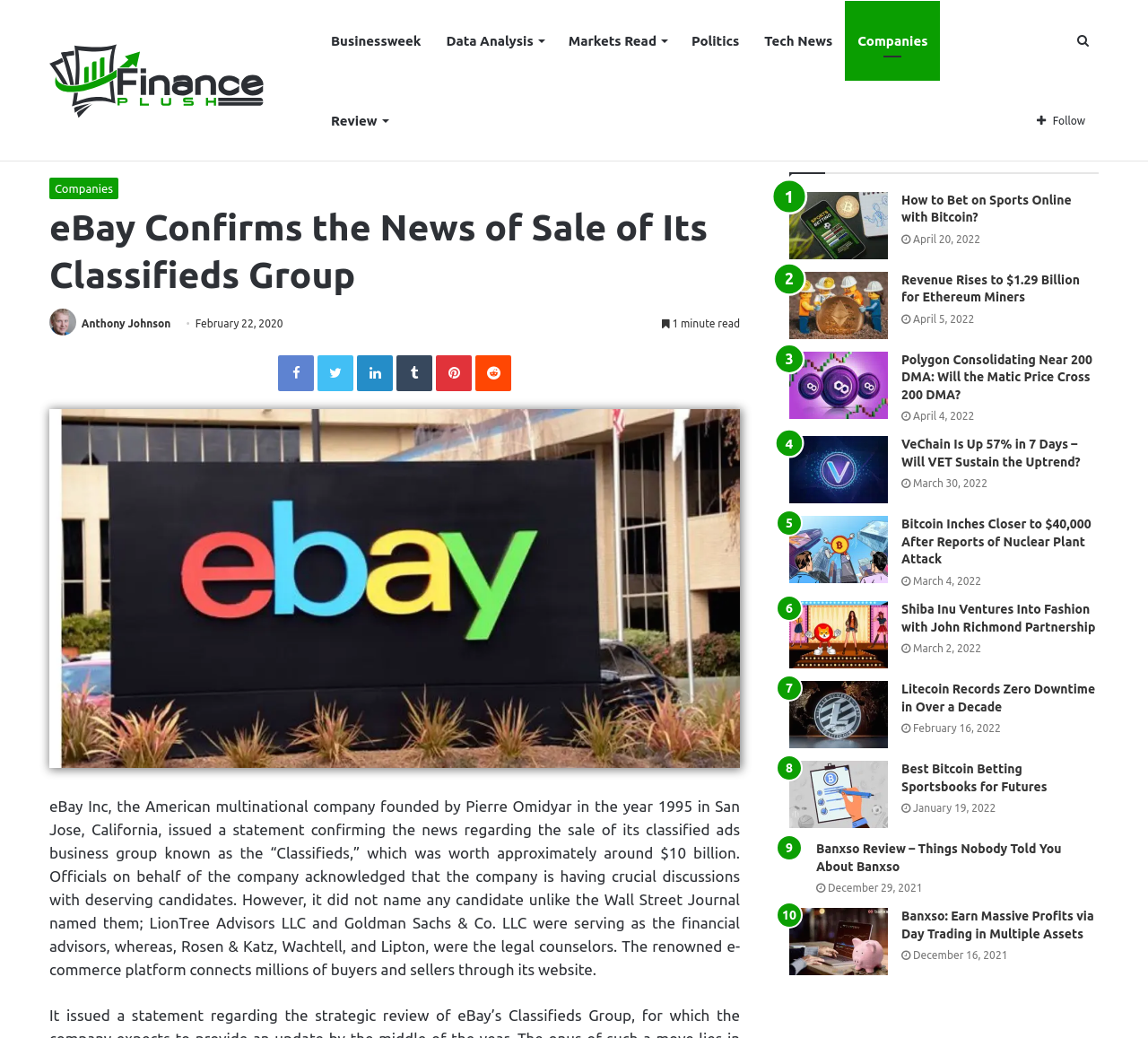Please pinpoint the bounding box coordinates for the region I should click to adhere to this instruction: "Click on the 'FinancePlush' link".

[0.043, 0.041, 0.23, 0.115]